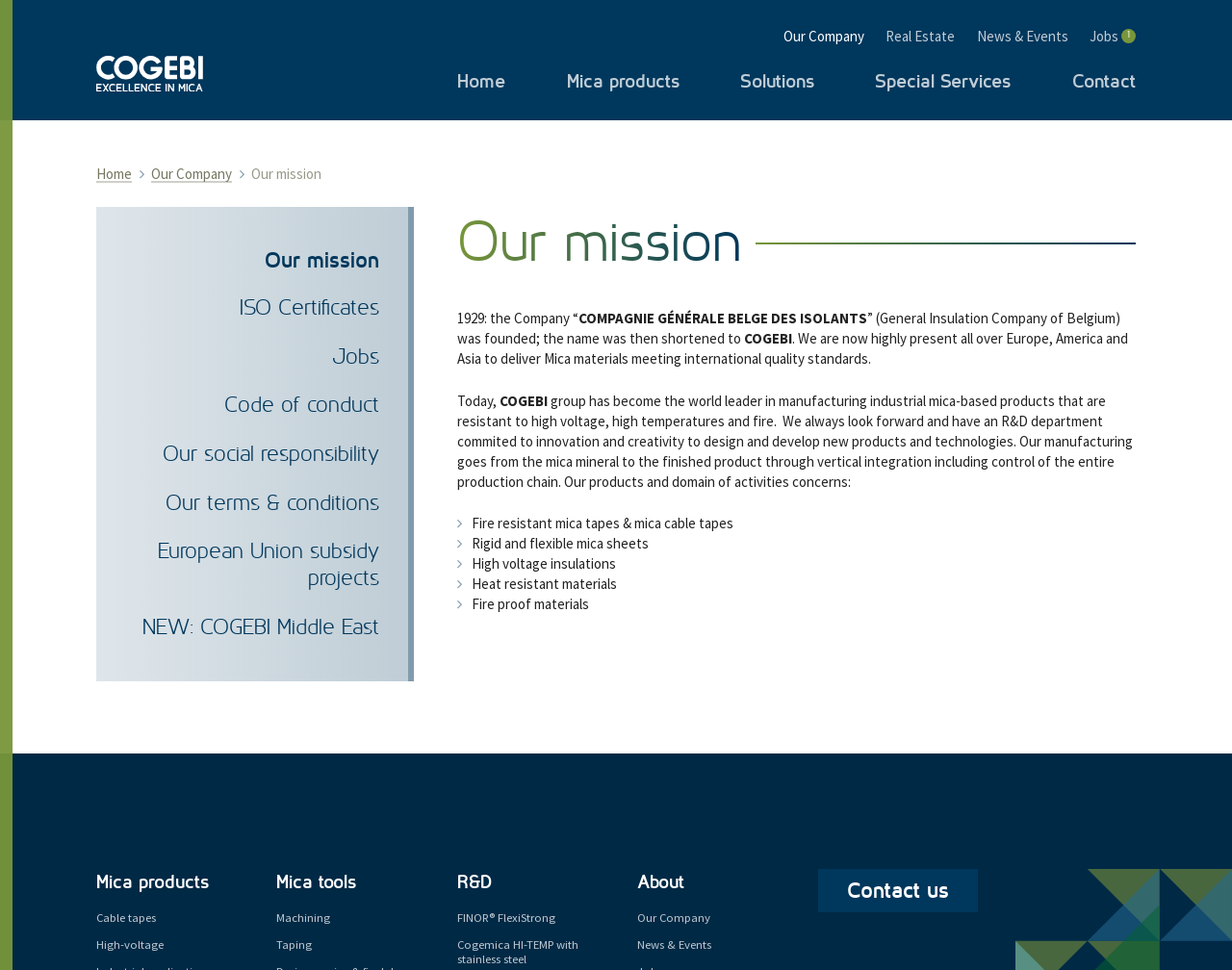Write a detailed summary of the webpage, including text, images, and layout.

The webpage is about Cogebi, a company that specializes in manufacturing industrial mica-based products. At the top of the page, there is a logo and a navigation menu with links to different sections of the website, including "Our Company", "Real Estate", "News & Events", and "Jobs". Below the navigation menu, there is a main content area that starts with a heading "Our mission" and a brief introduction to the company's history, founded in 1929.

The introduction is followed by a section that describes the company's current status, stating that it has become the world leader in manufacturing industrial mica-based products. This section also mentions the company's commitment to innovation and creativity through its R&D department.

Below this section, there are four columns of links, each with a heading: "Mica products", "Mica tools", "R&D", and "About". The "Mica products" column lists links to specific products, such as "Cable tapes", "High-voltage", and "Fire proof materials". The "Mica tools" column lists links to "Machining" and "Taping". The "R&D" column lists a link to "FINOR® FlexiStrong", and the "About" column lists links to "Our Company" and "News & Events".

At the bottom of the page, there is a link to "Contact us". Throughout the page, there are no images, but there are several links and headings that provide a clear structure to the content.